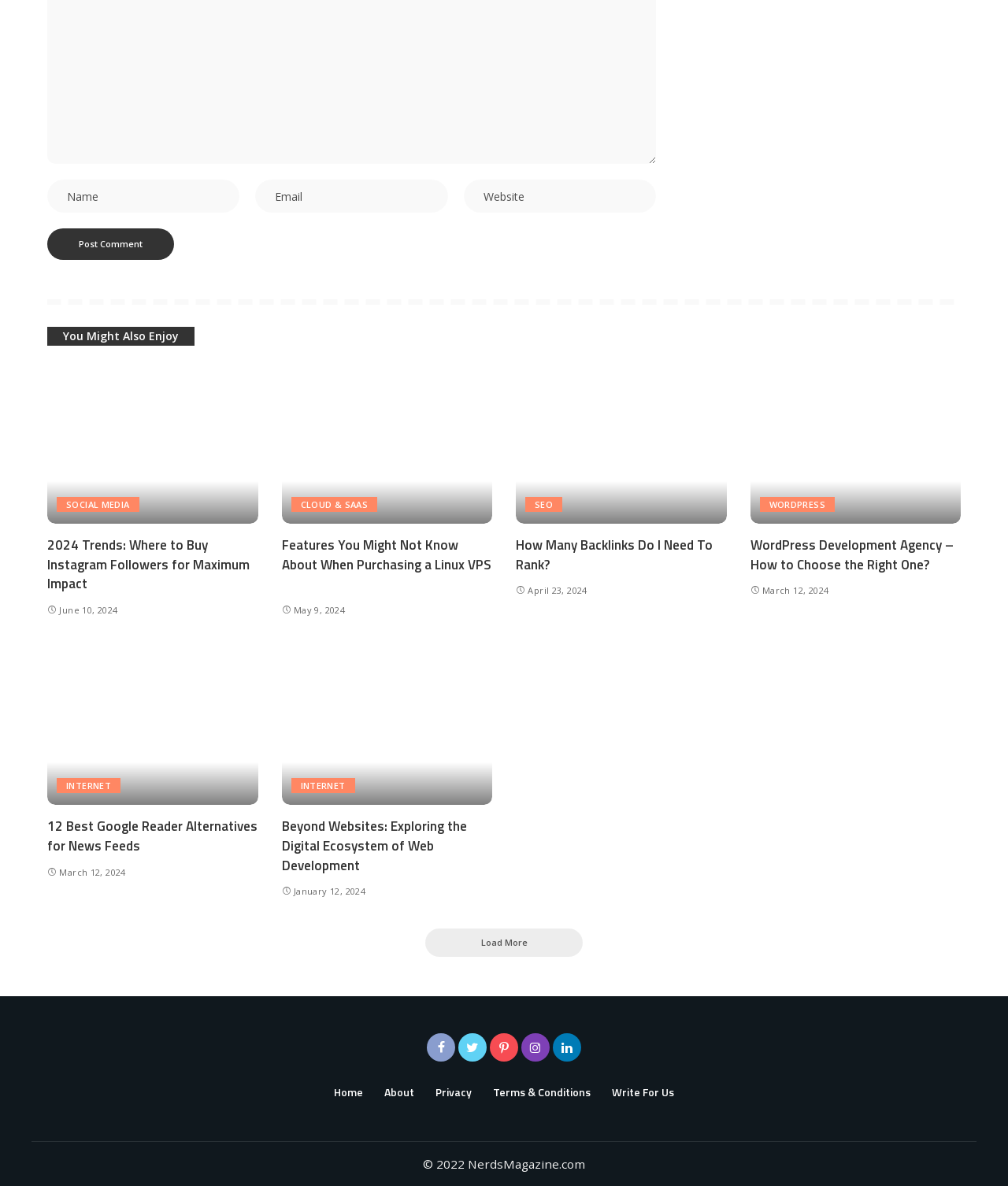Please locate the bounding box coordinates of the element that should be clicked to achieve the given instruction: "Read '2024 Trends: Where to Buy Instagram Followers for Maximum Impact'".

[0.047, 0.308, 0.256, 0.442]